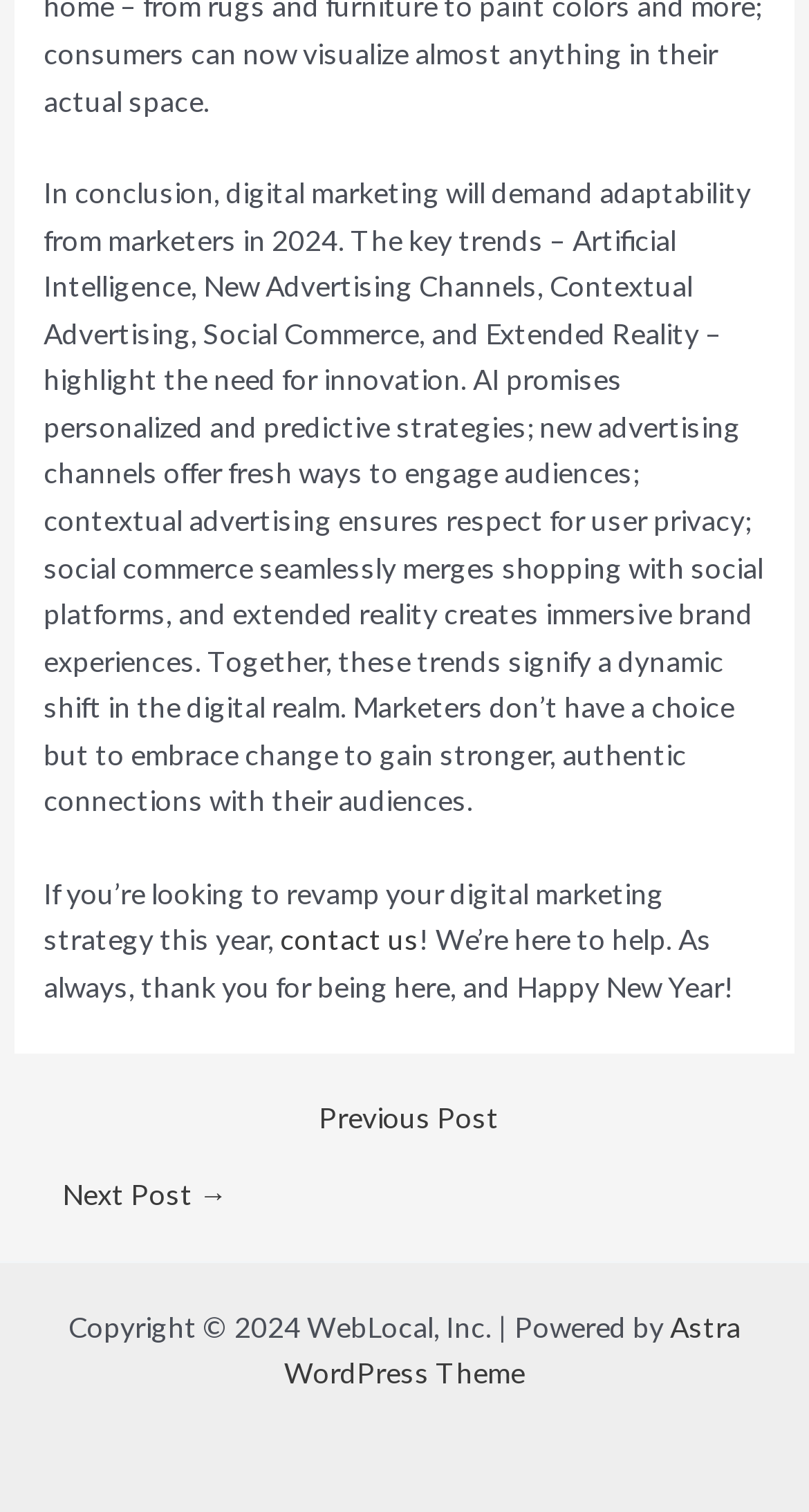What is the purpose of the 'contact us' link?
Using the image as a reference, answer the question with a short word or phrase.

To revamp digital marketing strategy